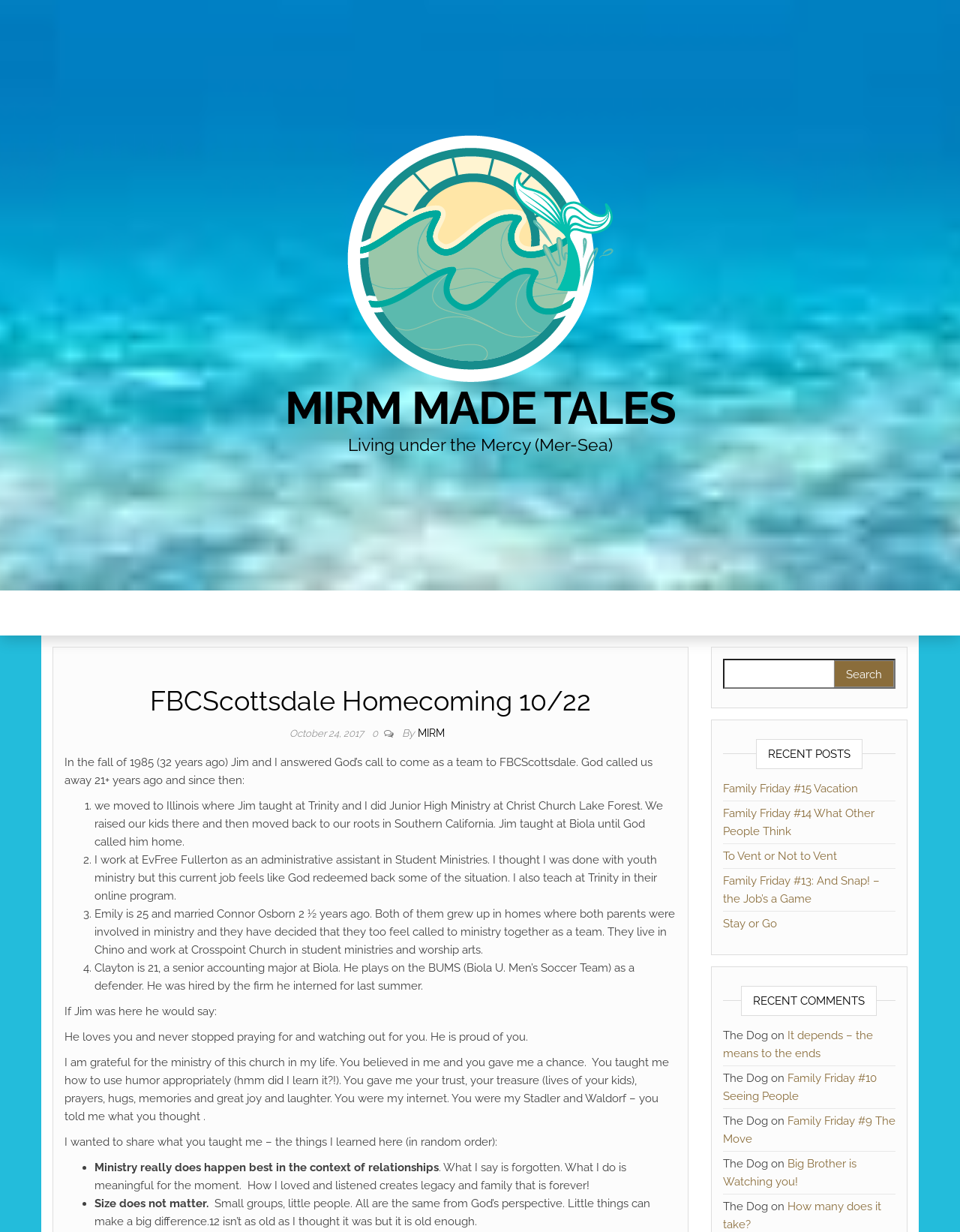Find the bounding box coordinates of the UI element according to this description: "How many does it take?".

[0.753, 0.974, 0.918, 0.999]